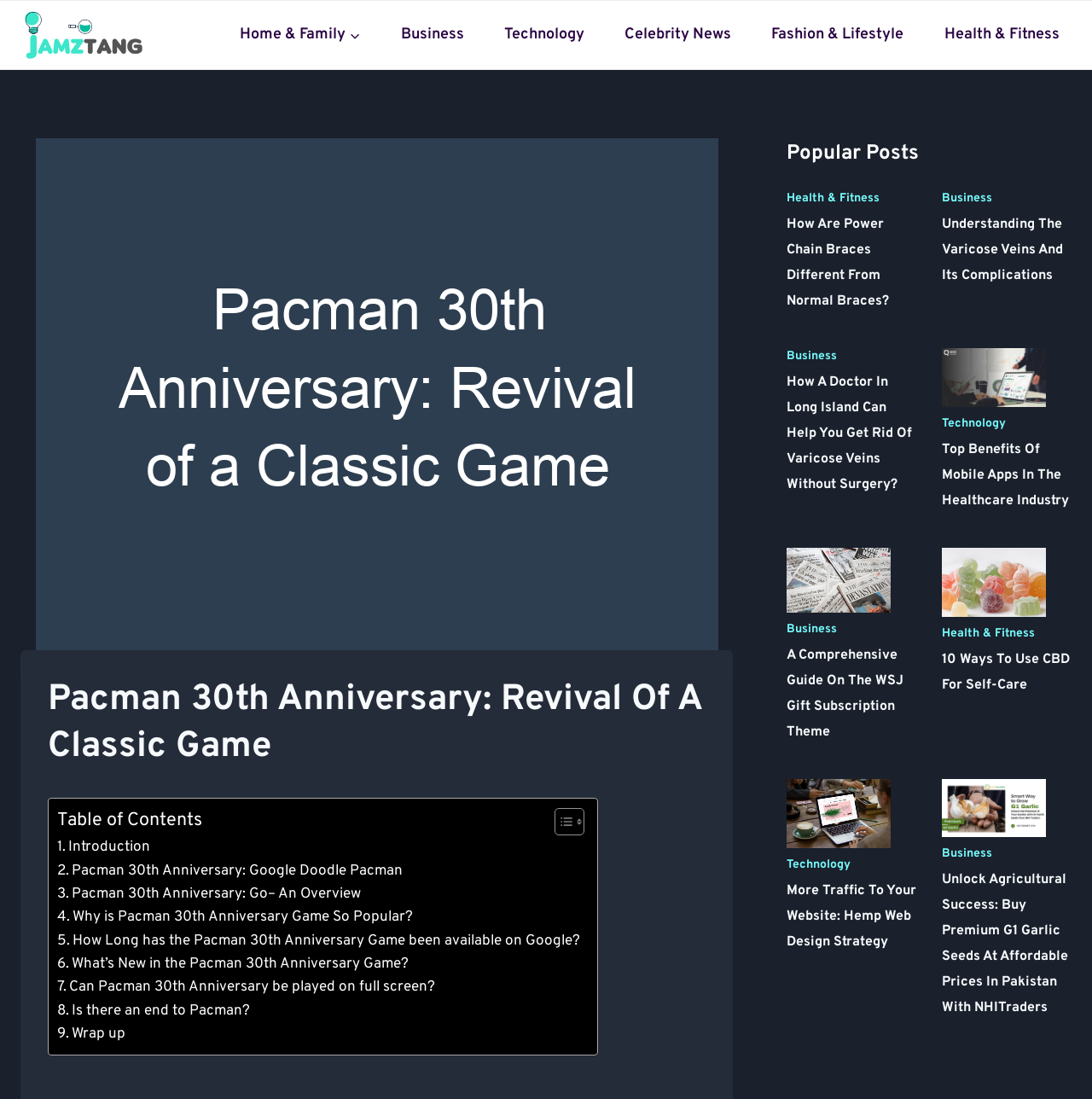Please study the image and answer the question comprehensively:
What is the purpose of the 'Toggle Table of Content' button?

The 'Toggle Table of Content' button is likely used to show or hide the table of content, allowing users to easily navigate the webpage's sections.